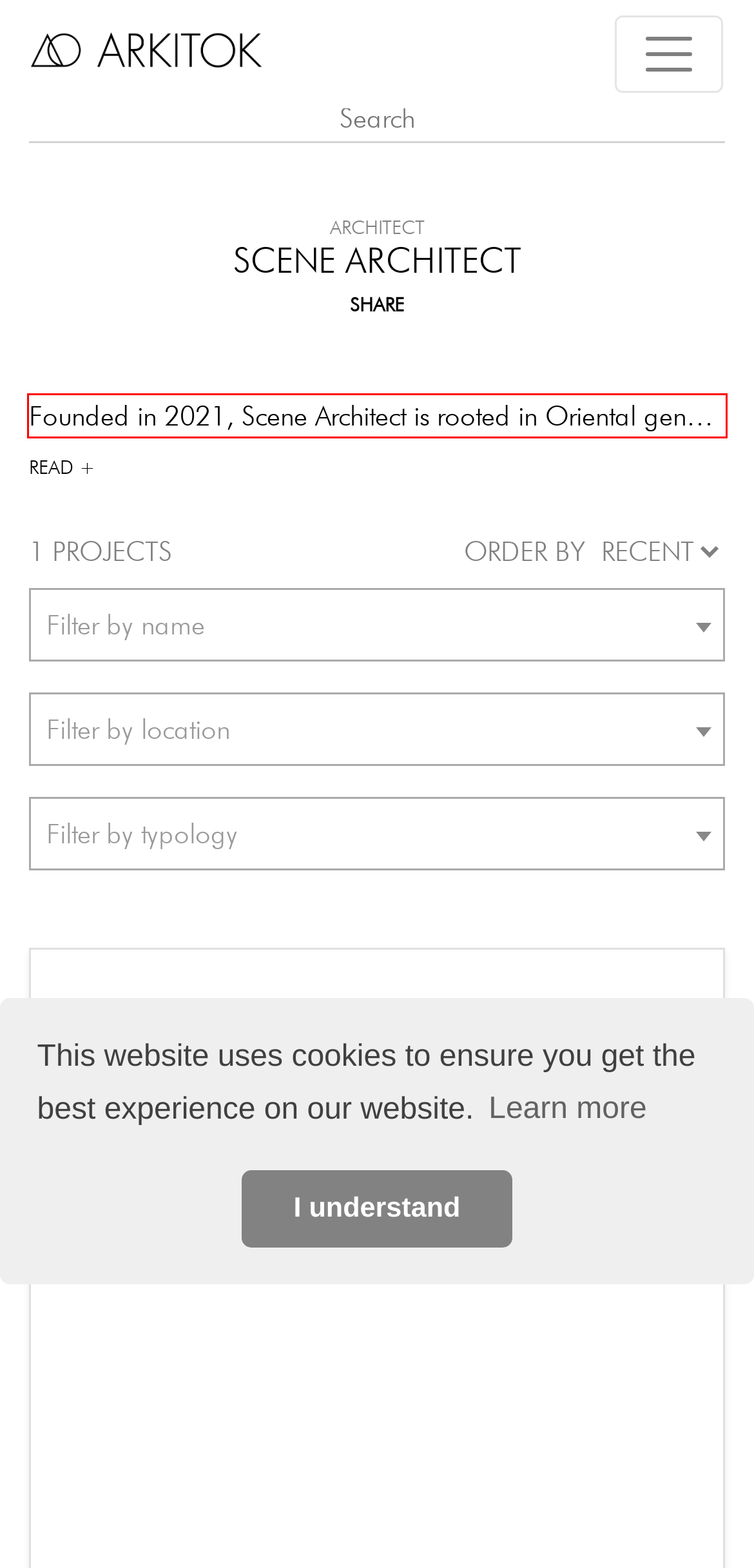Examine the webpage screenshot and use OCR to recognize and output the text within the red bounding box.

Founded in 2021, Scene Architect is rooted in Oriental genes. The studio approaches design by combining architecture, art and fashion, and works to break with conventions while inheriting the quintessence of traditions, to create a holistic aesthetic experience. We image about scenes based on the site's conditions, and emphasize a tactile experience. While basing our design practices in the present, we keep exploring the essence of traditions.